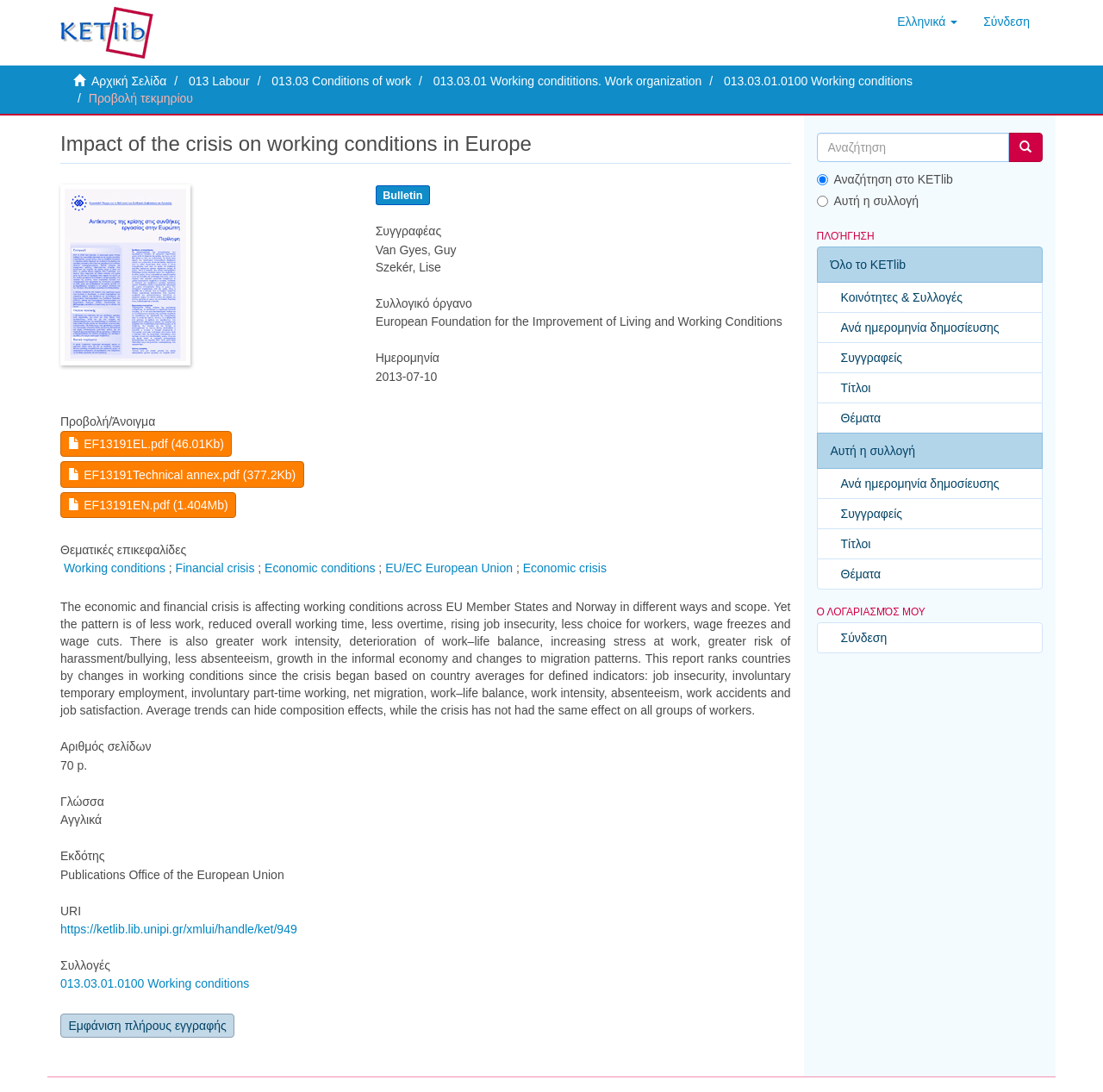Find the UI element described as: "013.03 Conditions of work" and predict its bounding box coordinates. Ensure the coordinates are four float numbers between 0 and 1, [left, top, right, bottom].

[0.246, 0.068, 0.373, 0.081]